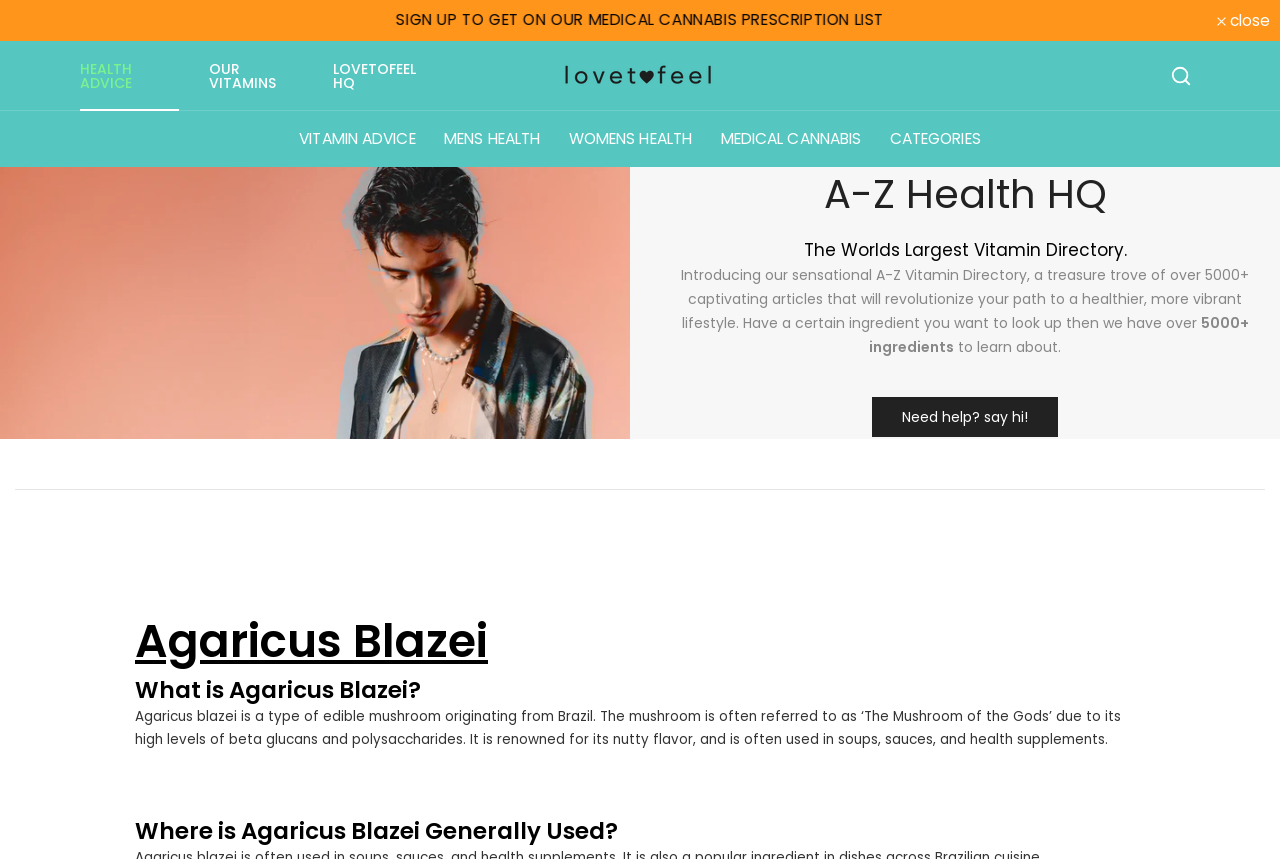Identify the bounding box coordinates of the element to click to follow this instruction: 'Sign up to get on our medical cannabis prescription list'. Ensure the coordinates are four float values between 0 and 1, provided as [left, top, right, bottom].

[0.31, 0.011, 0.69, 0.035]